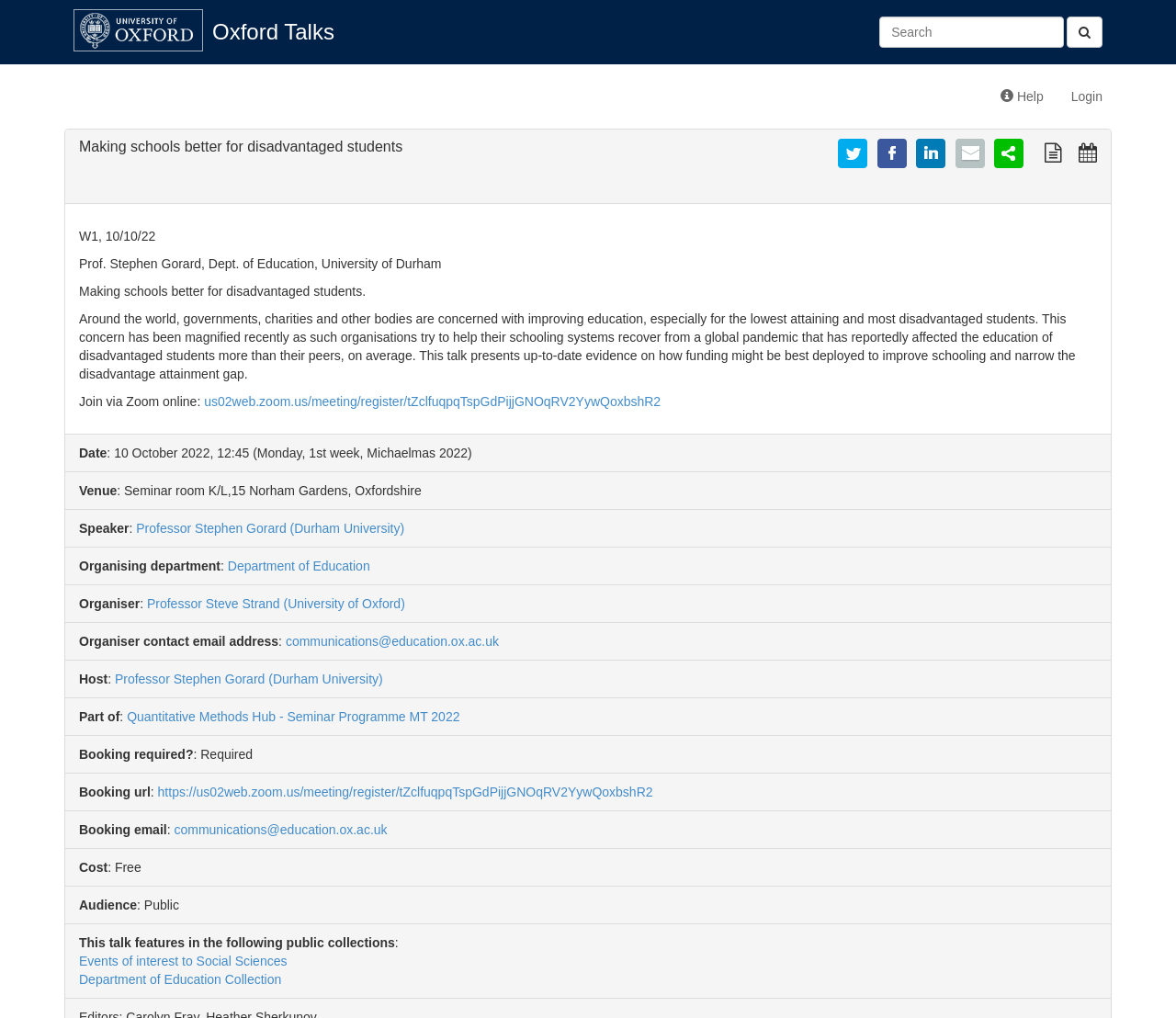Please find the bounding box coordinates of the element that you should click to achieve the following instruction: "Contact the organiser". The coordinates should be presented as four float numbers between 0 and 1: [left, top, right, bottom].

[0.243, 0.623, 0.424, 0.637]